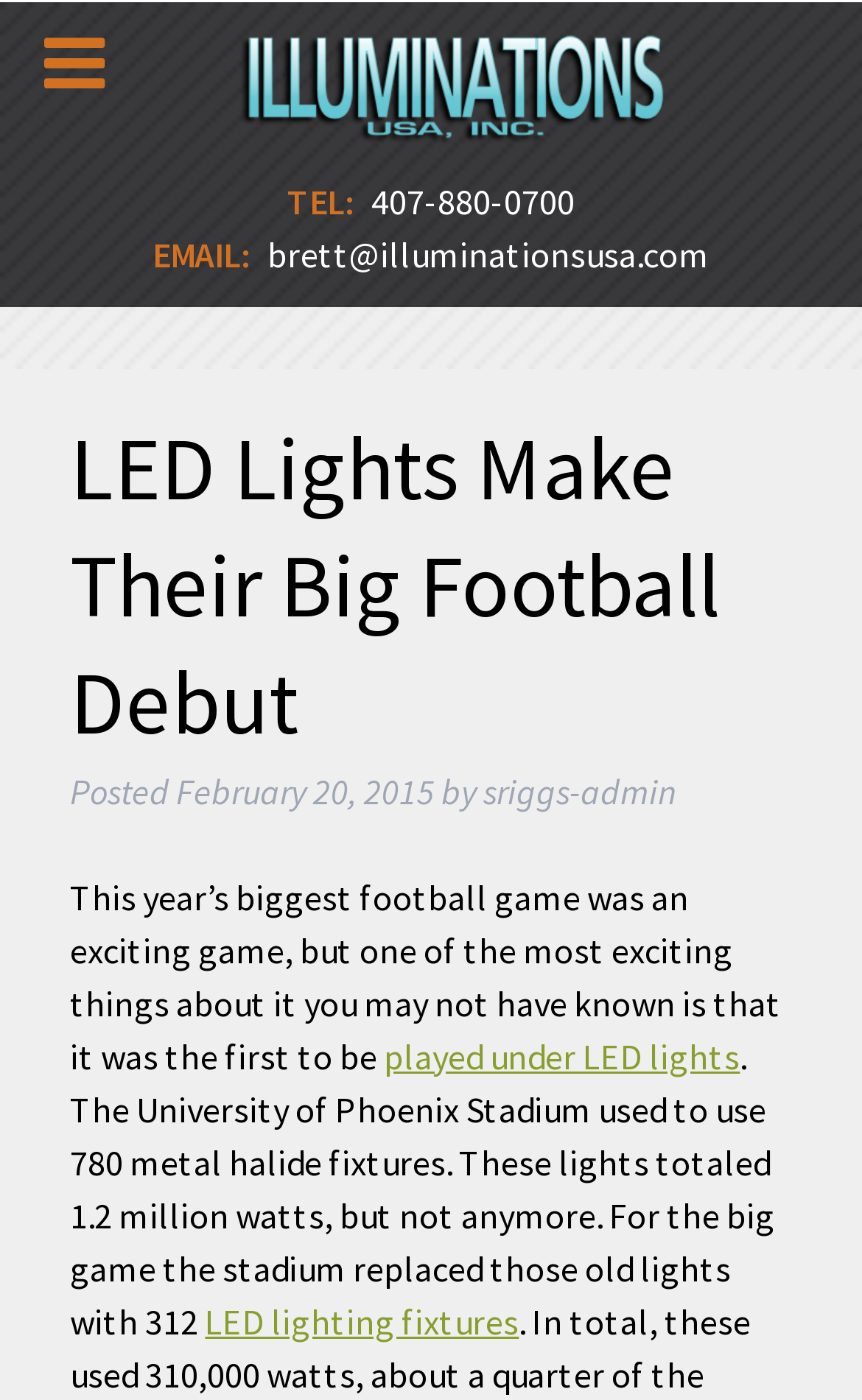What type of lights did the University of Phoenix Stadium replace?
Please answer the question with a detailed response using the information from the screenshot.

I found this information by reading the static text elements on the webpage, specifically the paragraph that talks about the stadium replacing old lights with new ones, and it mentions the type of lights that were replaced.